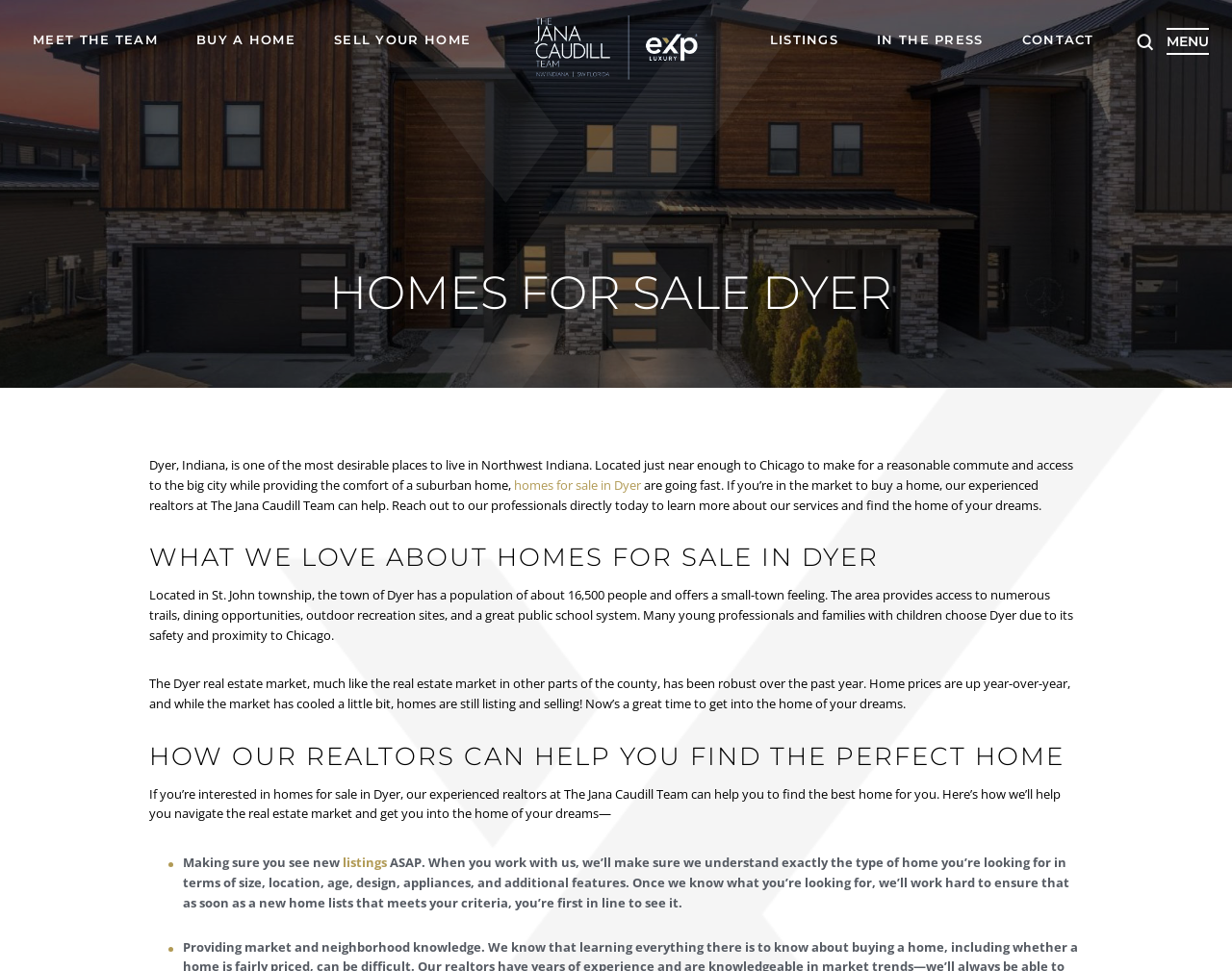Provide the text content of the webpage's main heading.

HOMES FOR SALE DYER 